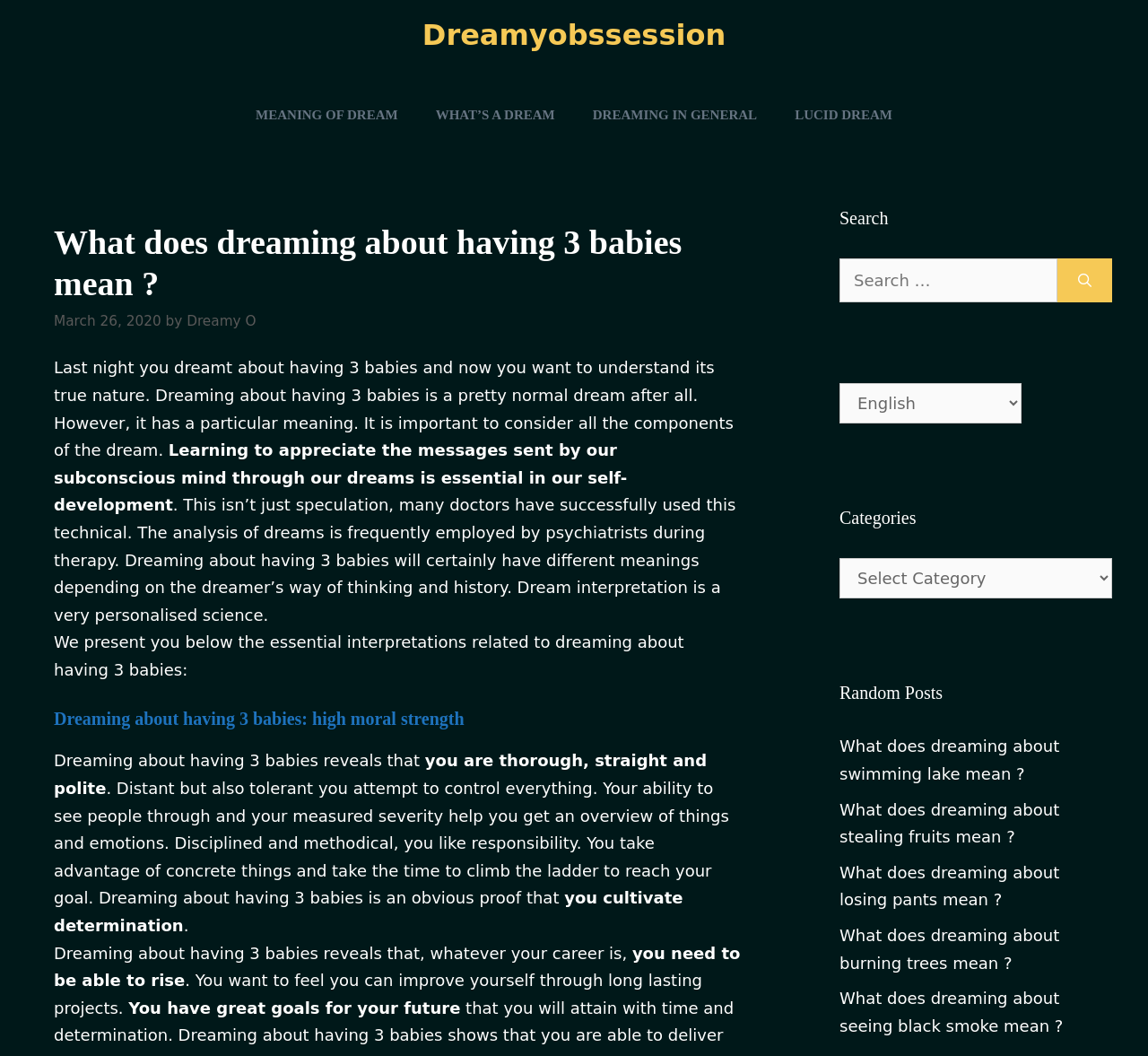What is the topic of the article?
Using the details from the image, give an elaborate explanation to answer the question.

The topic of the article can be determined by looking at the heading 'What does dreaming about having 3 babies mean?' which is the main title of the article. This heading is located at the top of the page and is the most prominent element on the page.